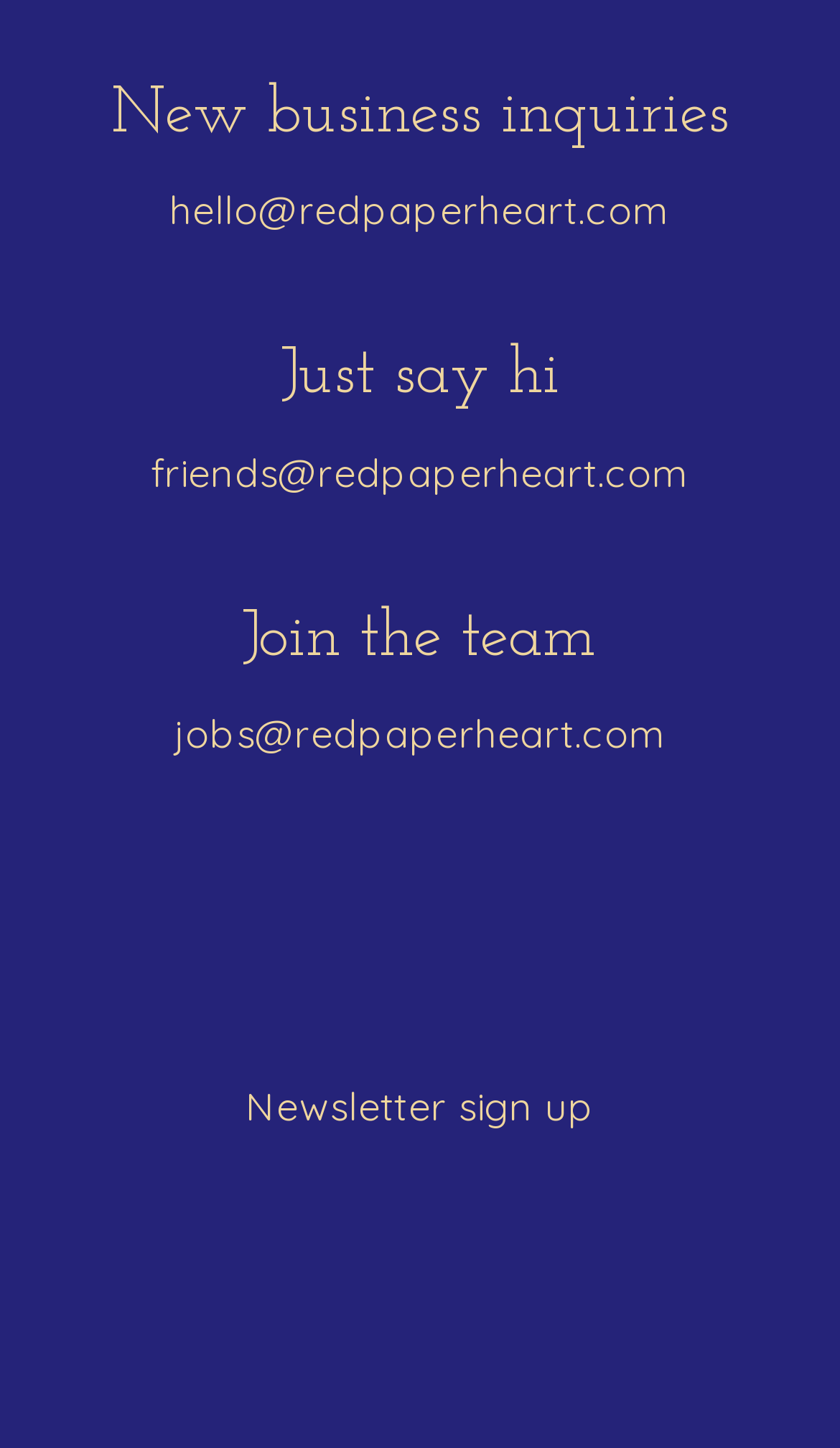Give the bounding box coordinates for the element described as: "Newsletter sign up".

[0.292, 0.747, 0.708, 0.781]